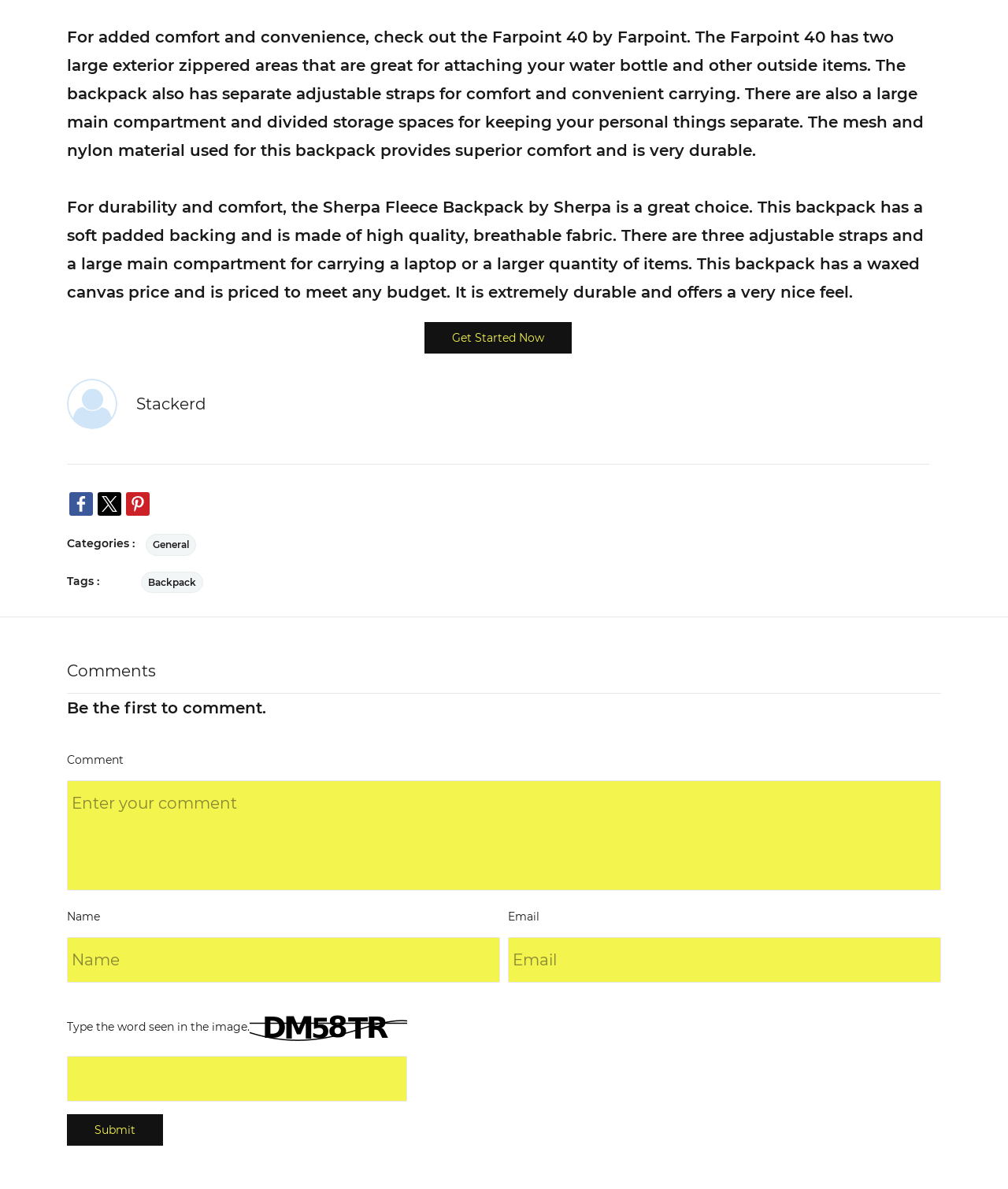Using the information in the image, could you please answer the following question in detail:
What is the purpose of the 'Get Started Now' link?

The 'Get Started Now' link is present on the webpage, but its purpose is not explicitly stated. It might be related to purchasing or learning more about the backpacks, but the exact purpose is unclear.